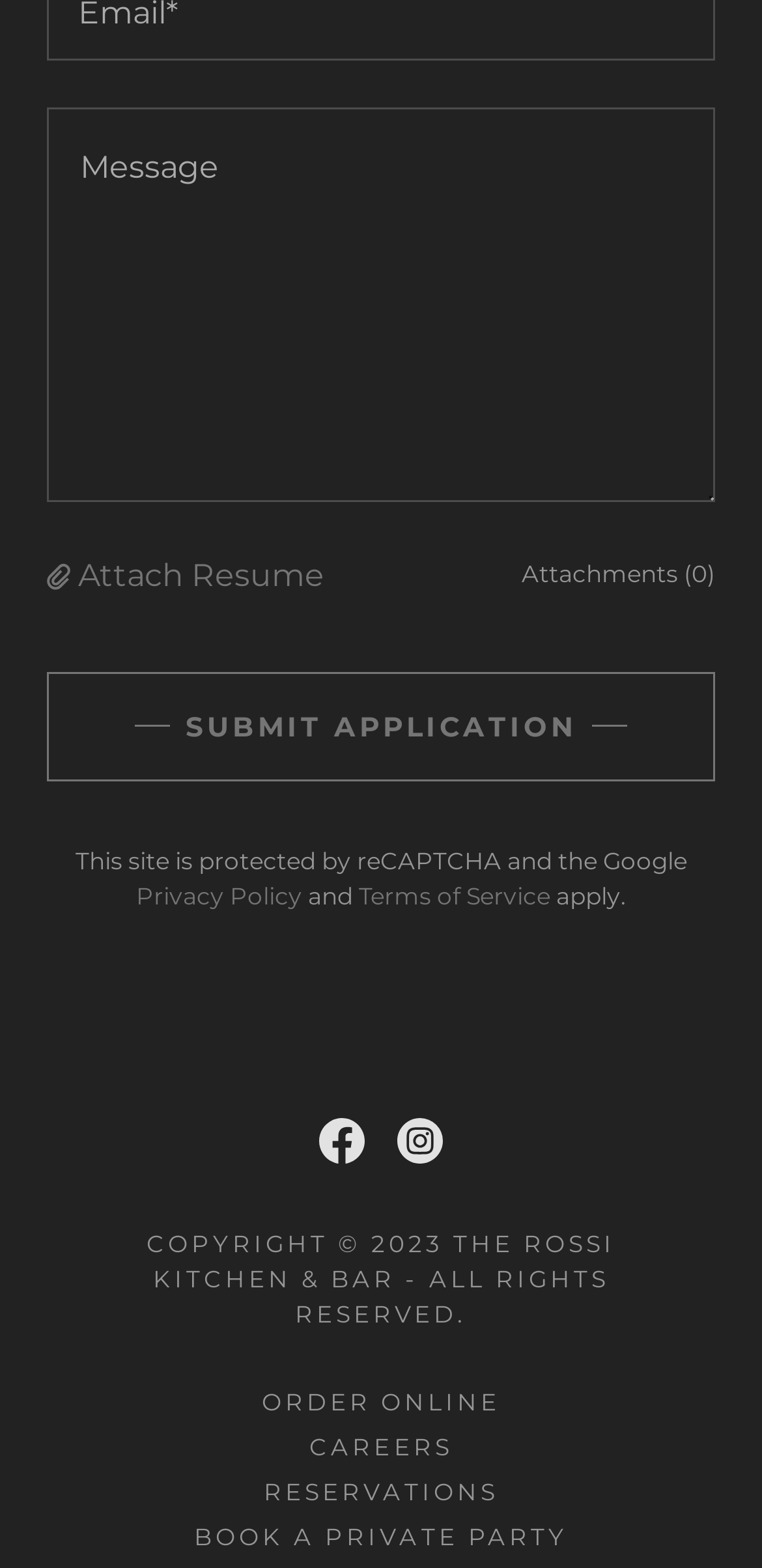What is the copyright year mentioned at the bottom of the page?
Look at the image and respond with a single word or a short phrase.

2023